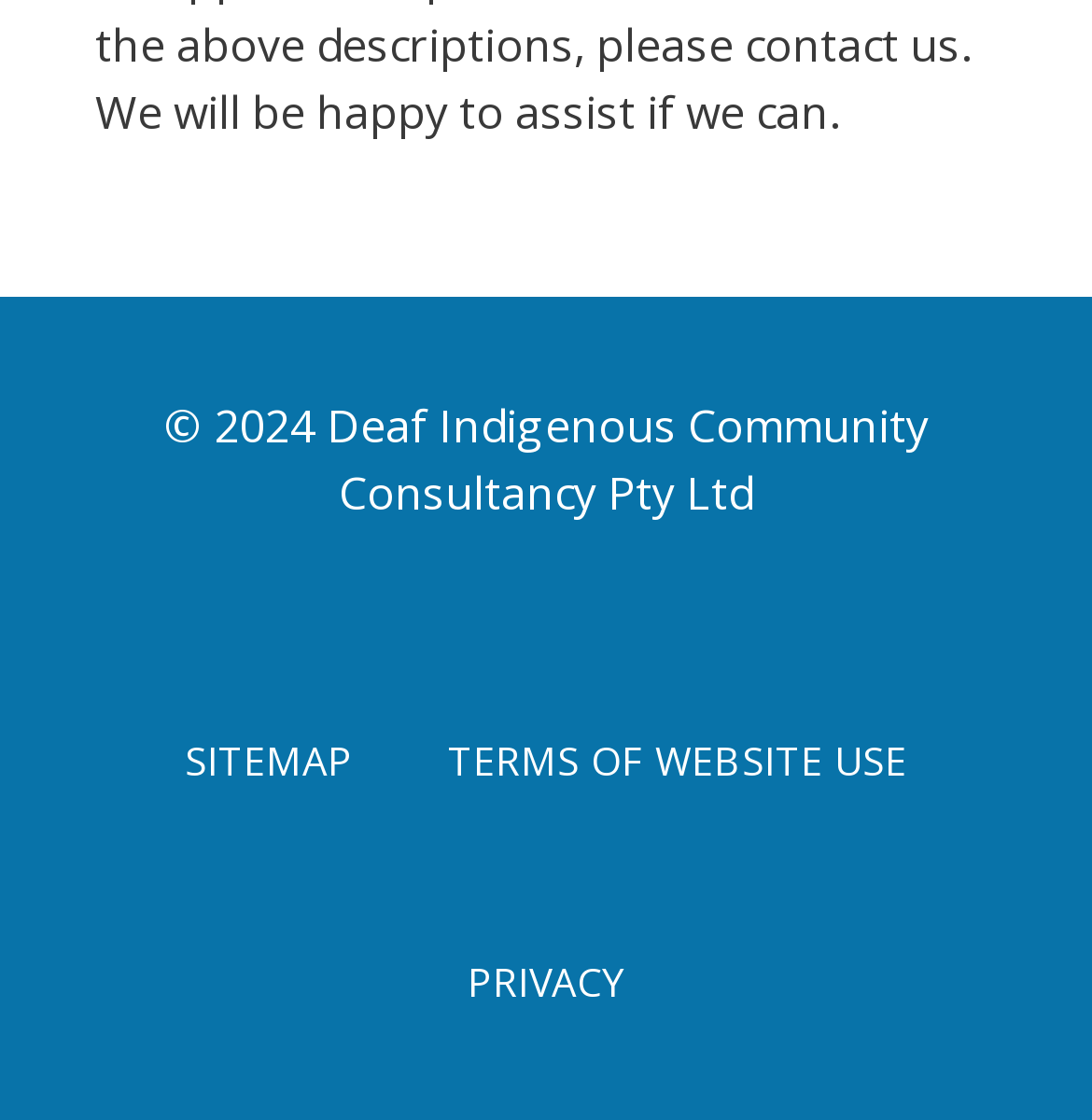Using the given description, provide the bounding box coordinates formatted as (top-left x, top-left y, bottom-right x, bottom-right y), with all values being floating point numbers between 0 and 1. Description: Terms of Website Use

[0.372, 0.581, 0.869, 0.779]